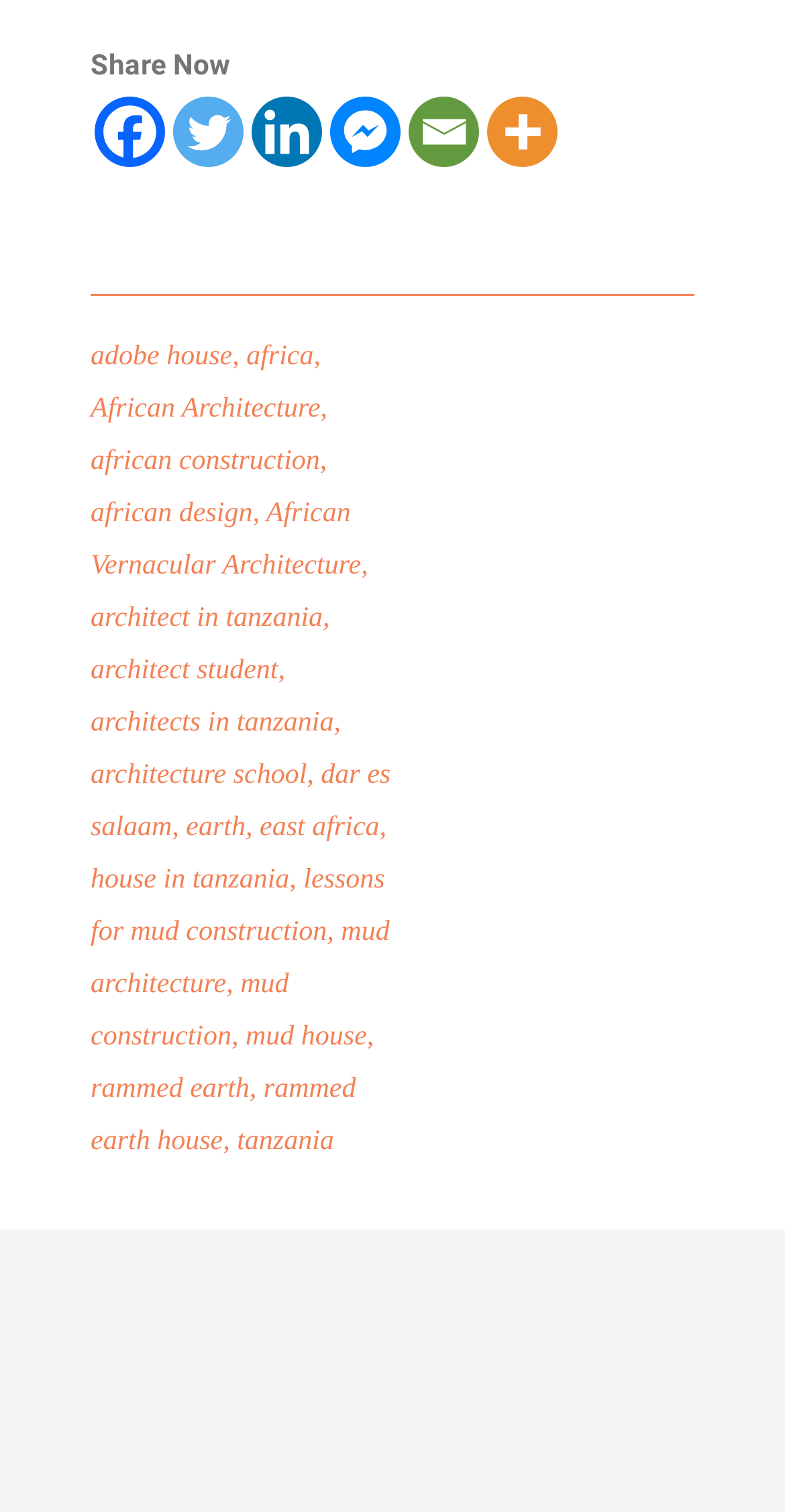Determine the coordinates of the bounding box that should be clicked to complete the instruction: "Explore African Architecture". The coordinates should be represented by four float numbers between 0 and 1: [left, top, right, bottom].

[0.115, 0.261, 0.408, 0.281]